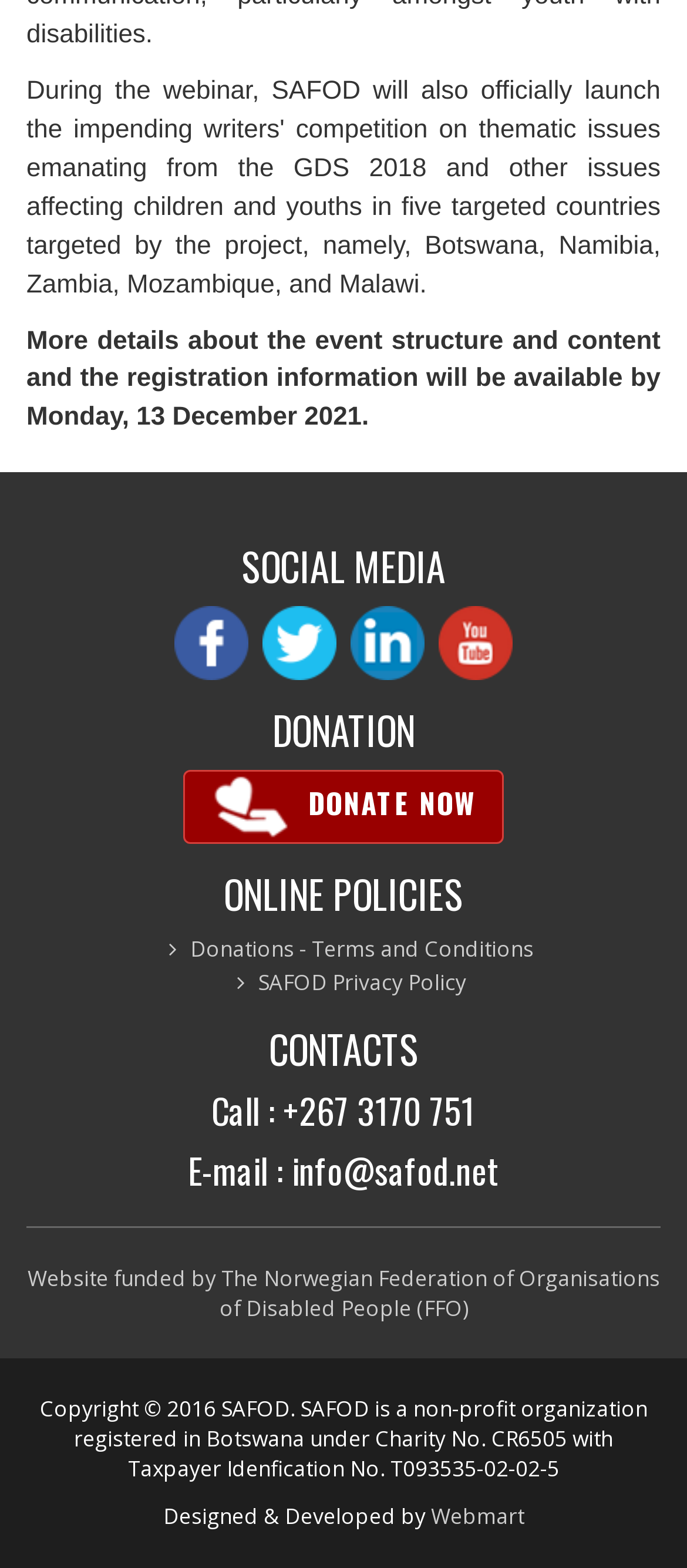Please answer the following question using a single word or phrase: 
What is the phone number to call?

+267 3170 751